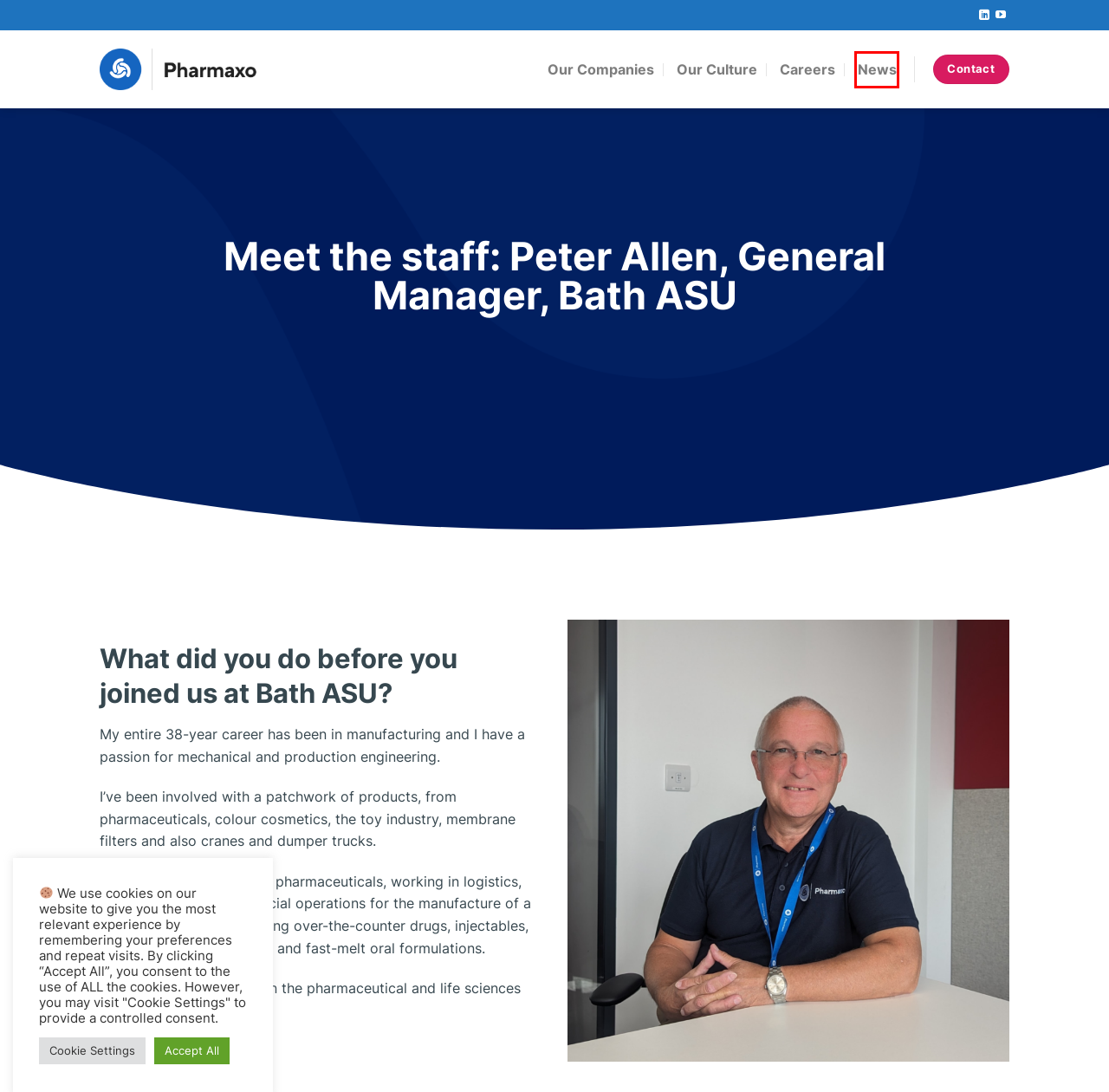Observe the provided screenshot of a webpage with a red bounding box around a specific UI element. Choose the webpage description that best fits the new webpage after you click on the highlighted element. These are your options:
A. News From Pharmaxo | The Latest News From The Pharmaxo Group
B. Pharmaxo Group | Pharmaxo Company News, Careers & More
C. Pharmaxo Careers | Jobs At Pharmaxo | Pharmaceutical Jobs
D. Cookie Policy - pharmaxo.com
E. Privacy Policy - pharmaxo.com
F. Bath ASU | Aseptic Service Provider | UK Pharmaceutical
G. Pharmaxo Brand Documentation
H. Our Culture At Pharmaxo | Culture & Values At Pharmaxo

A